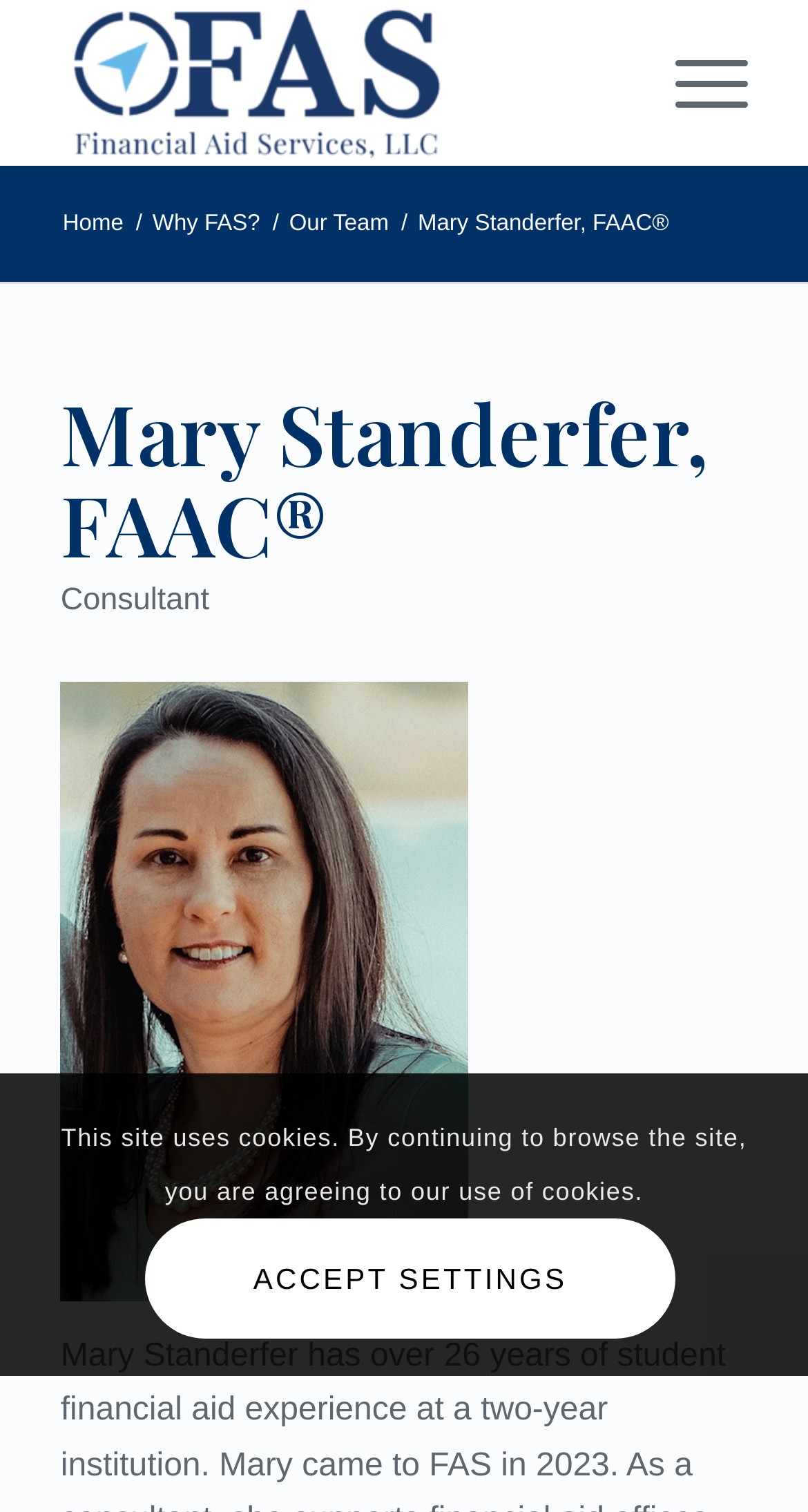Locate the bounding box of the UI element based on this description: "aria-label="FAS"". Provide four float numbers between 0 and 1 as [left, top, right, bottom].

[0.075, 0.0, 0.755, 0.11]